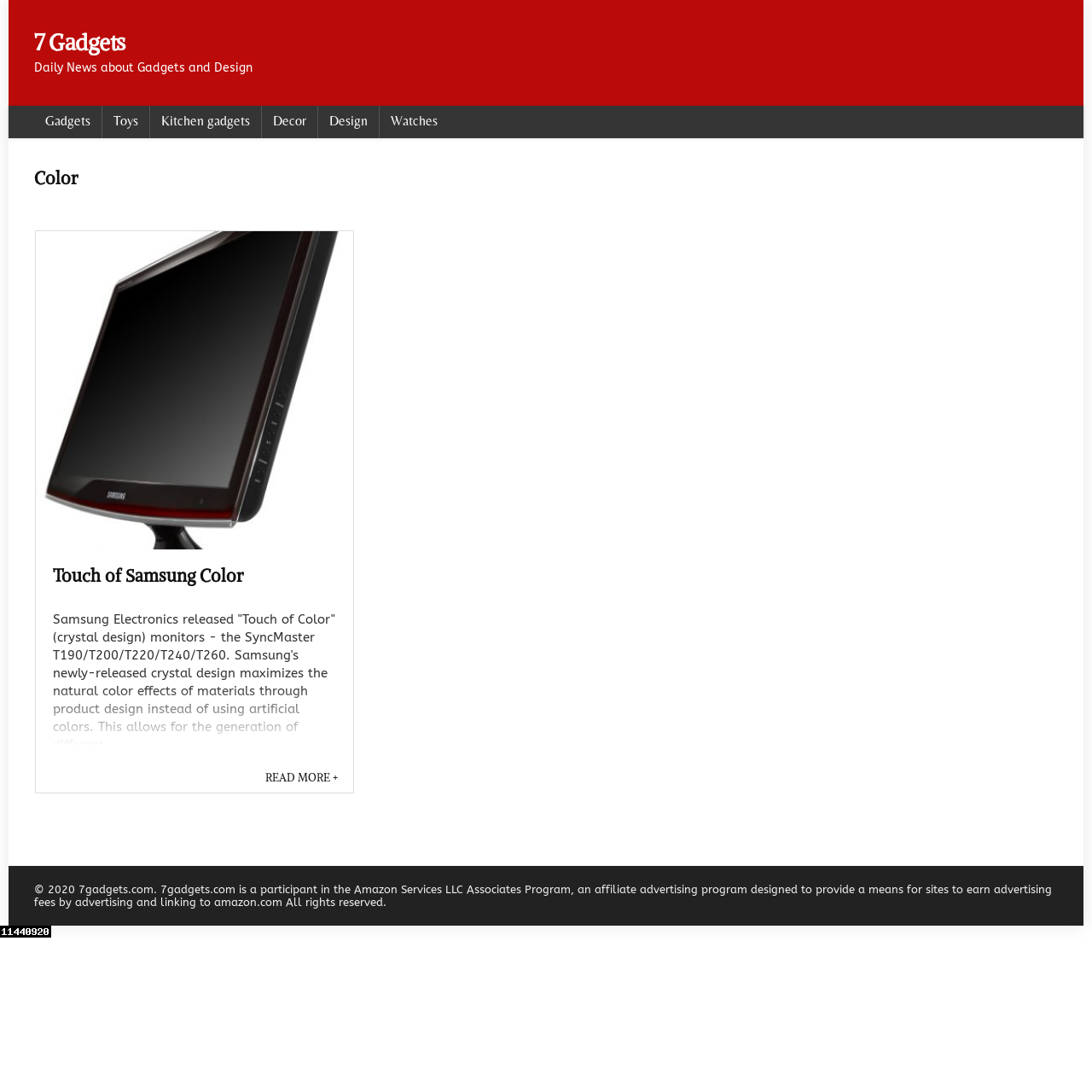Determine the bounding box coordinates of the UI element described below. Use the format (top-left x, top-left y, bottom-right x, bottom-right y) with floating point numbers between 0 and 1: alt="Touch of Samsung Color"

[0.032, 0.215, 0.324, 0.23]